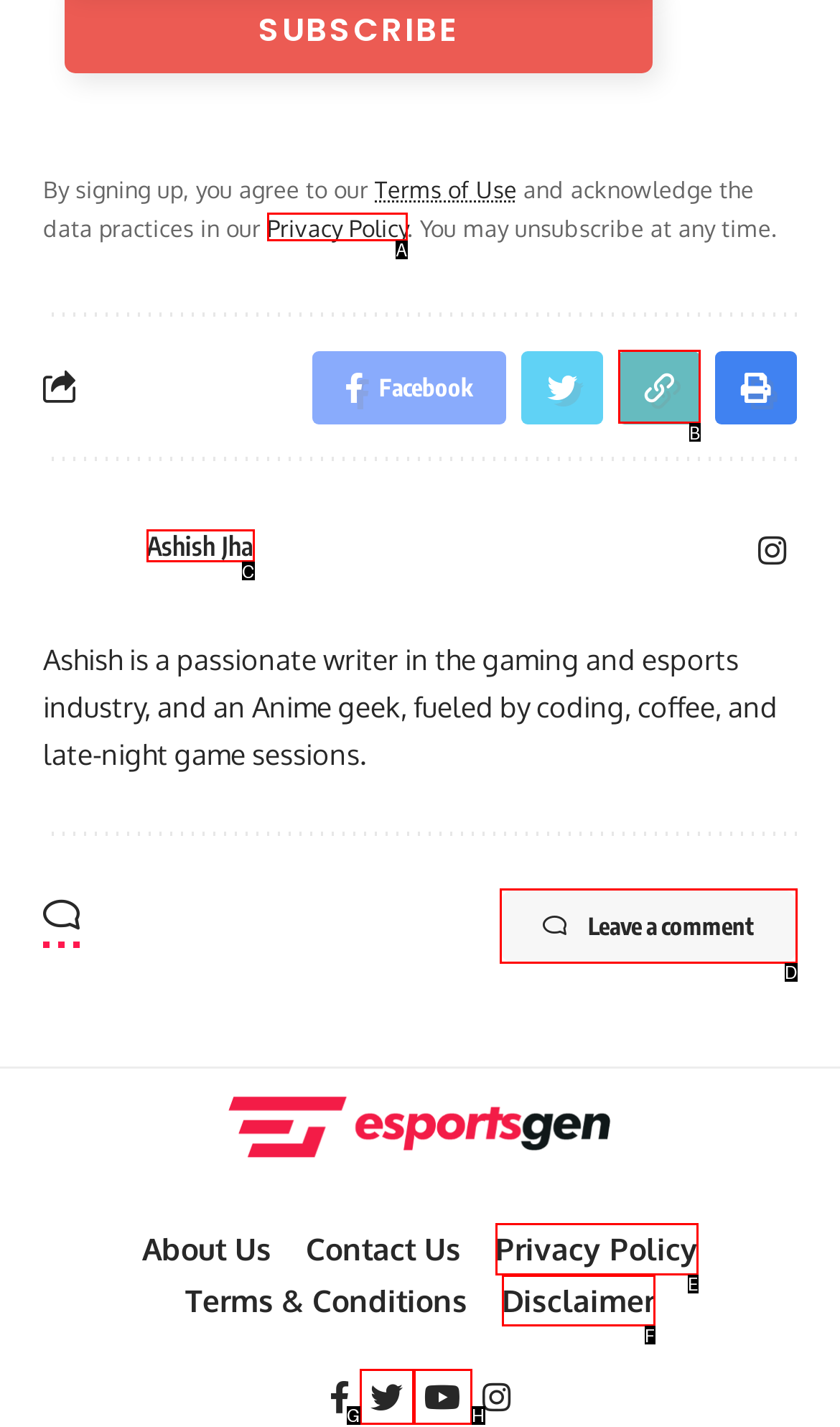Select the HTML element that needs to be clicked to perform the task: Leave a comment. Reply with the letter of the chosen option.

D